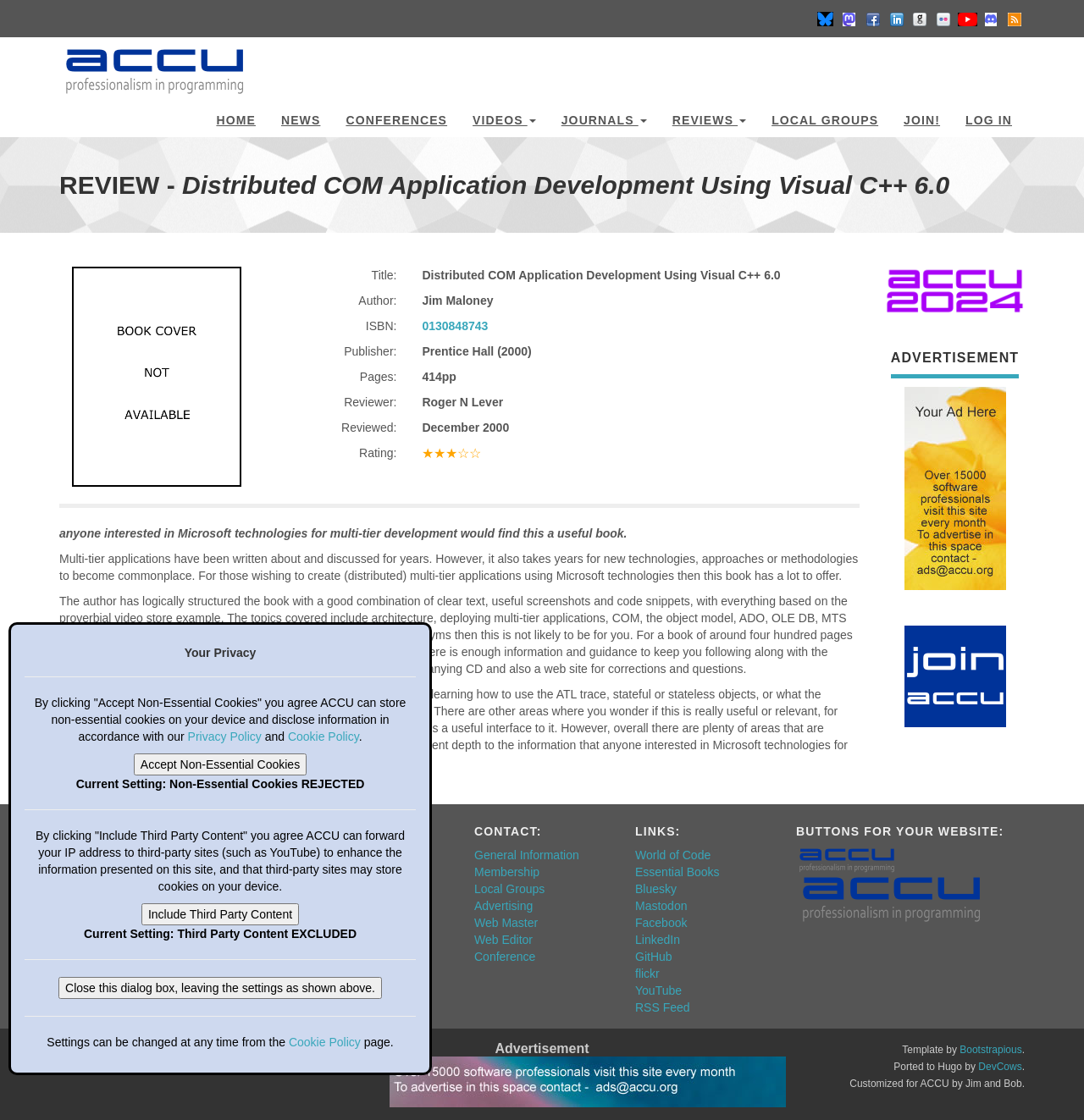Give a concise answer using one word or a phrase to the following question:
What is the publisher of the book?

Prentice Hall